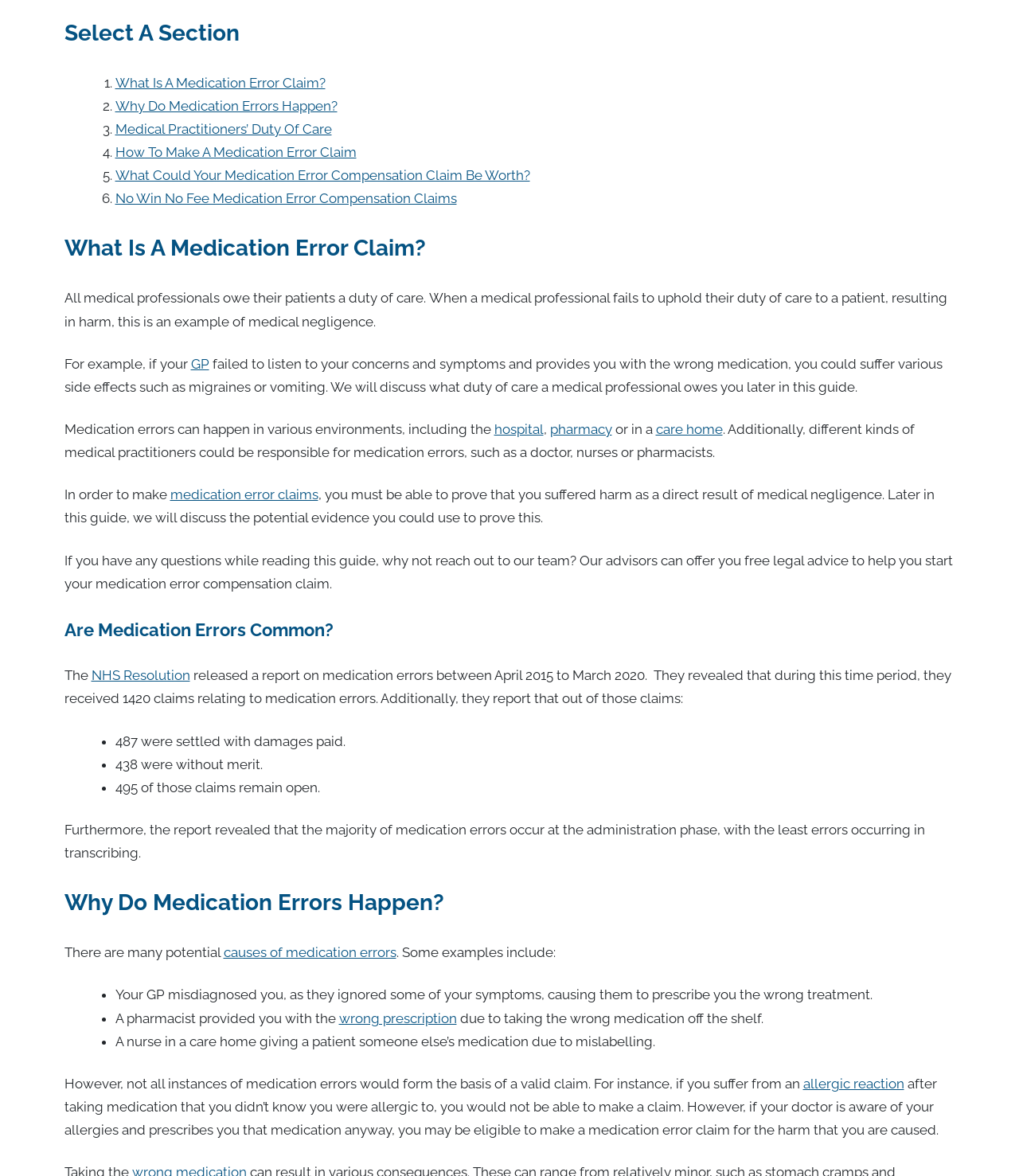What is a medication error claim?
Answer the question in a detailed and comprehensive manner.

According to the webpage, a medication error claim is a type of medical negligence that occurs when a medical professional fails to uphold their duty of care to a patient, resulting in harm.